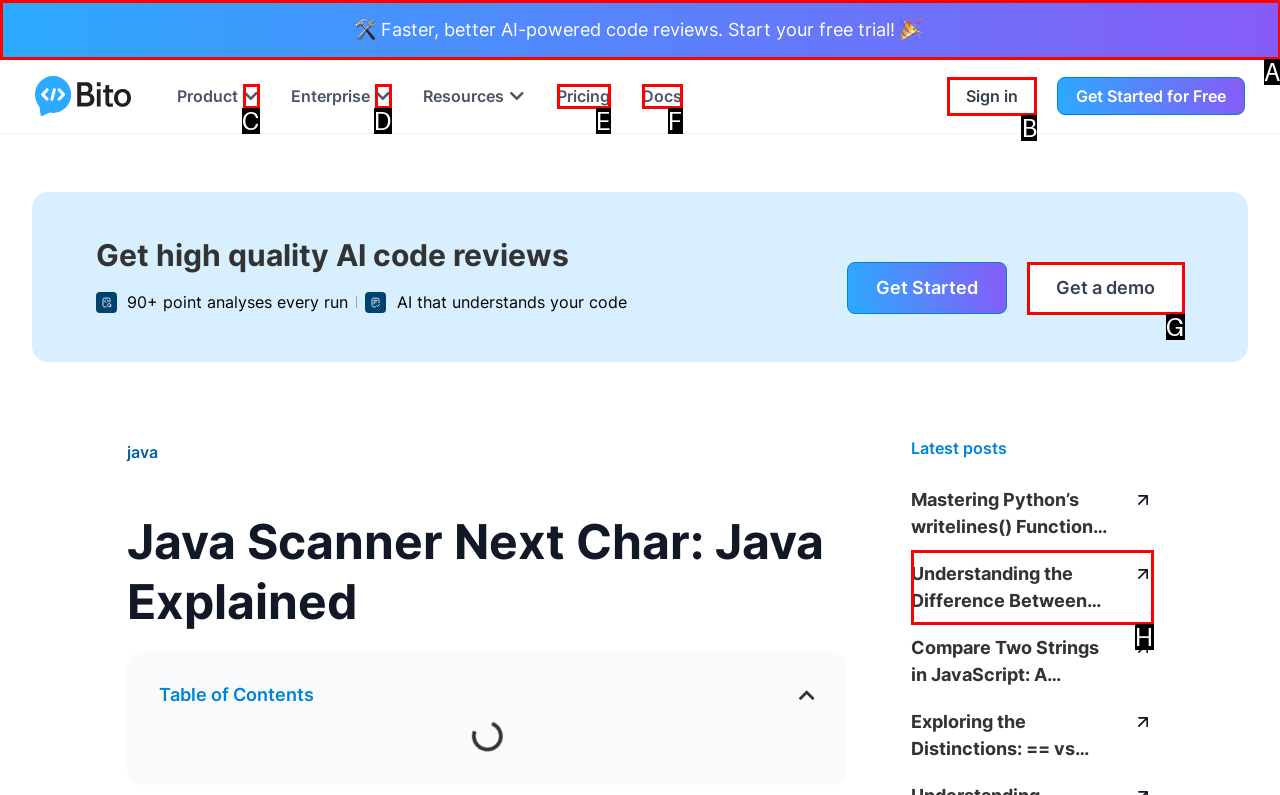Tell me the letter of the UI element to click in order to accomplish the following task: Sign in to the website
Answer with the letter of the chosen option from the given choices directly.

B